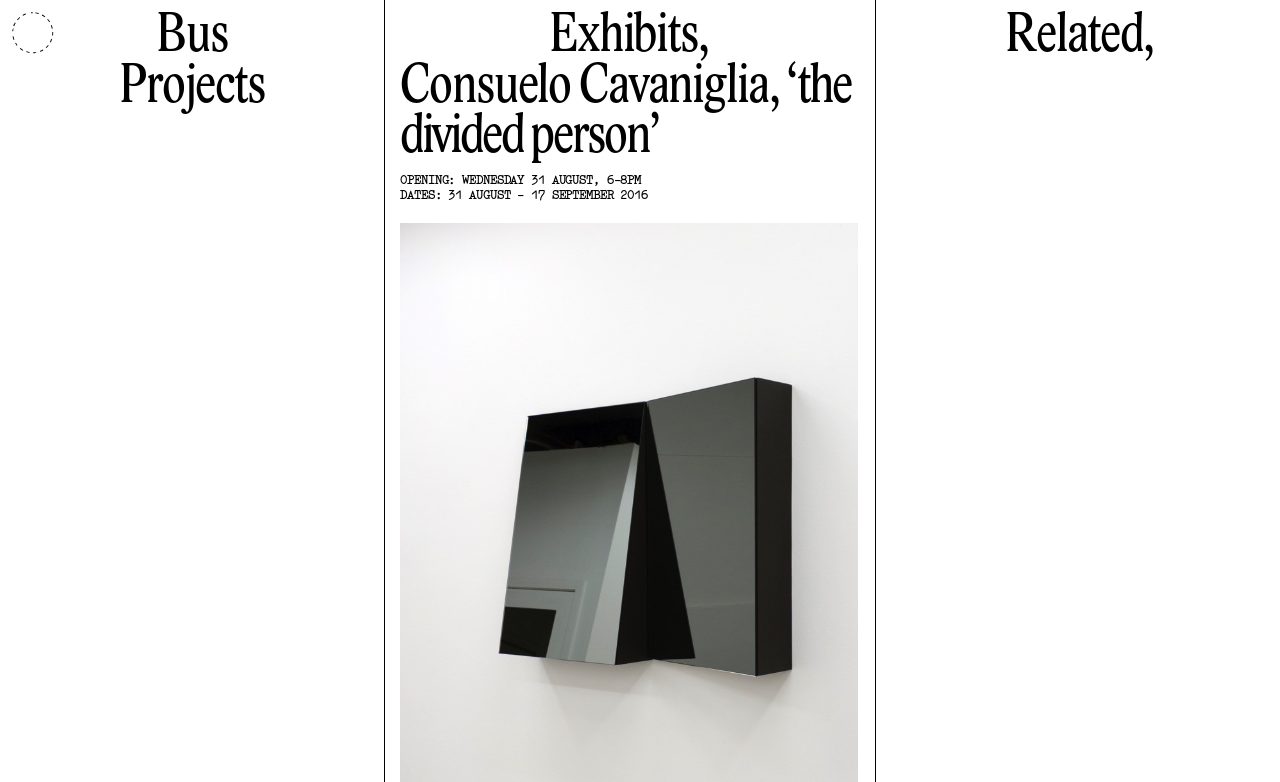What is the category of the related section?
Based on the screenshot, answer the question with a single word or phrase.

Related